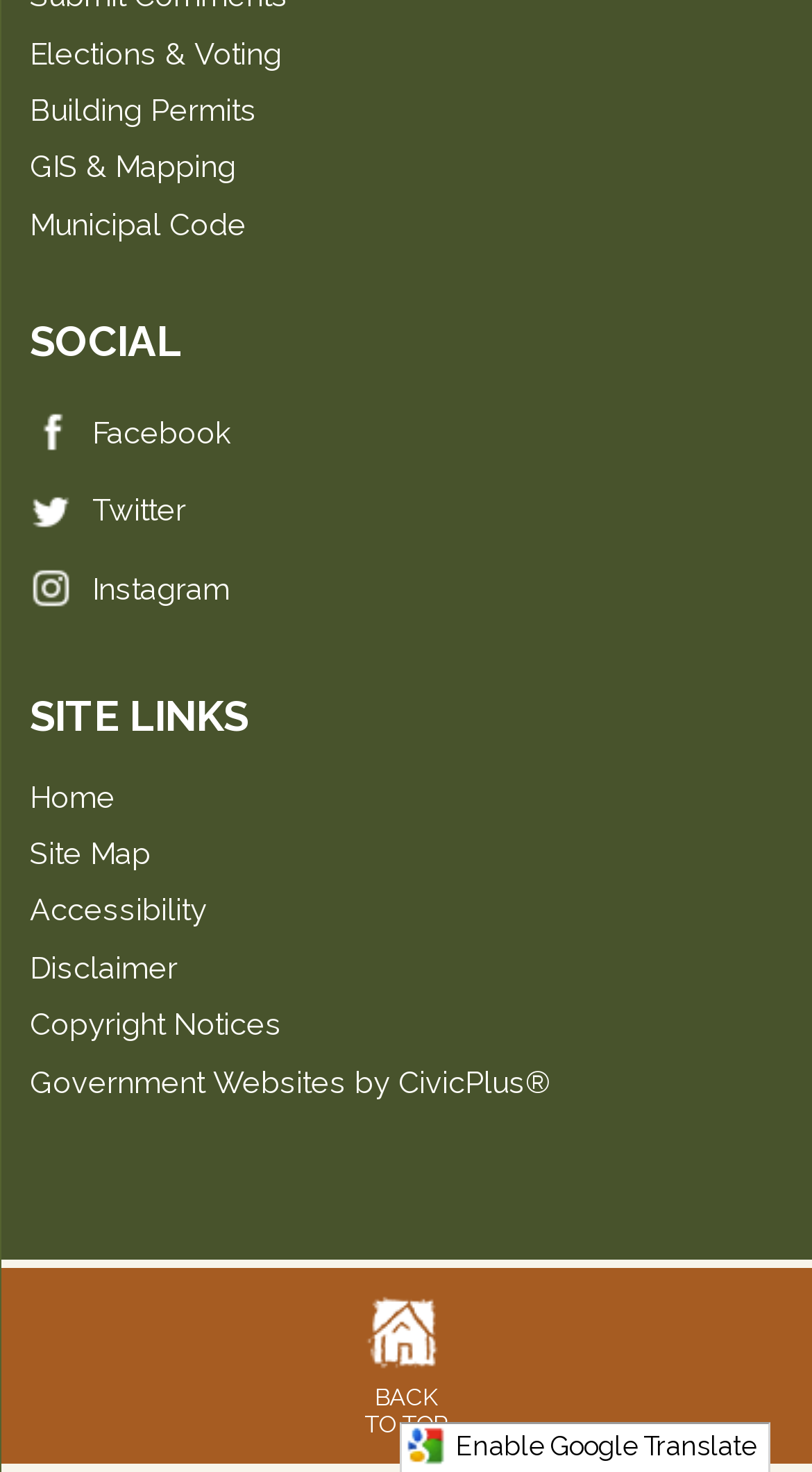Please identify the bounding box coordinates of the area I need to click to accomplish the following instruction: "View asbestos surveys in Leeds".

None